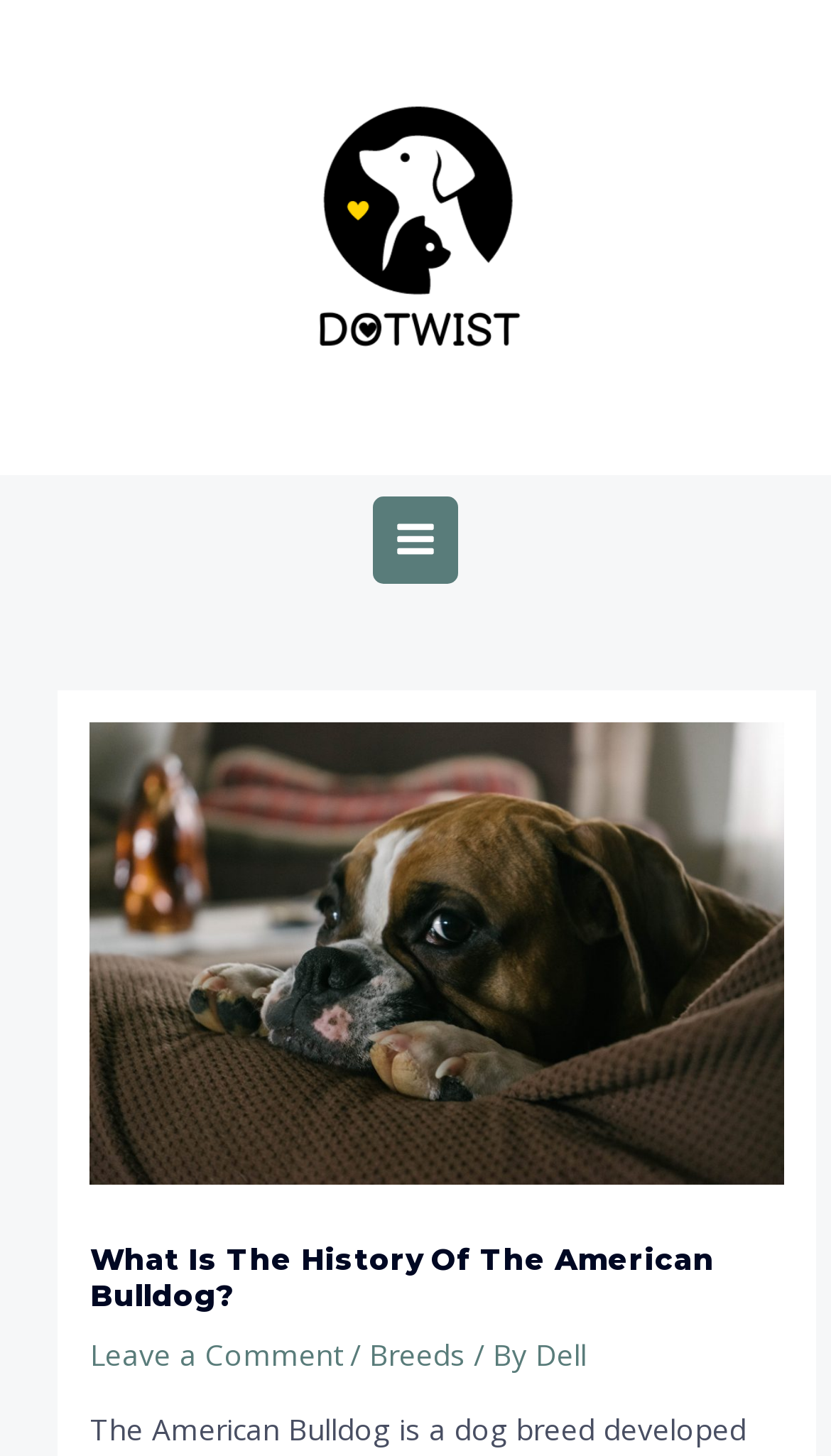How many images are present on the webpage?
Based on the image, respond with a single word or phrase.

3